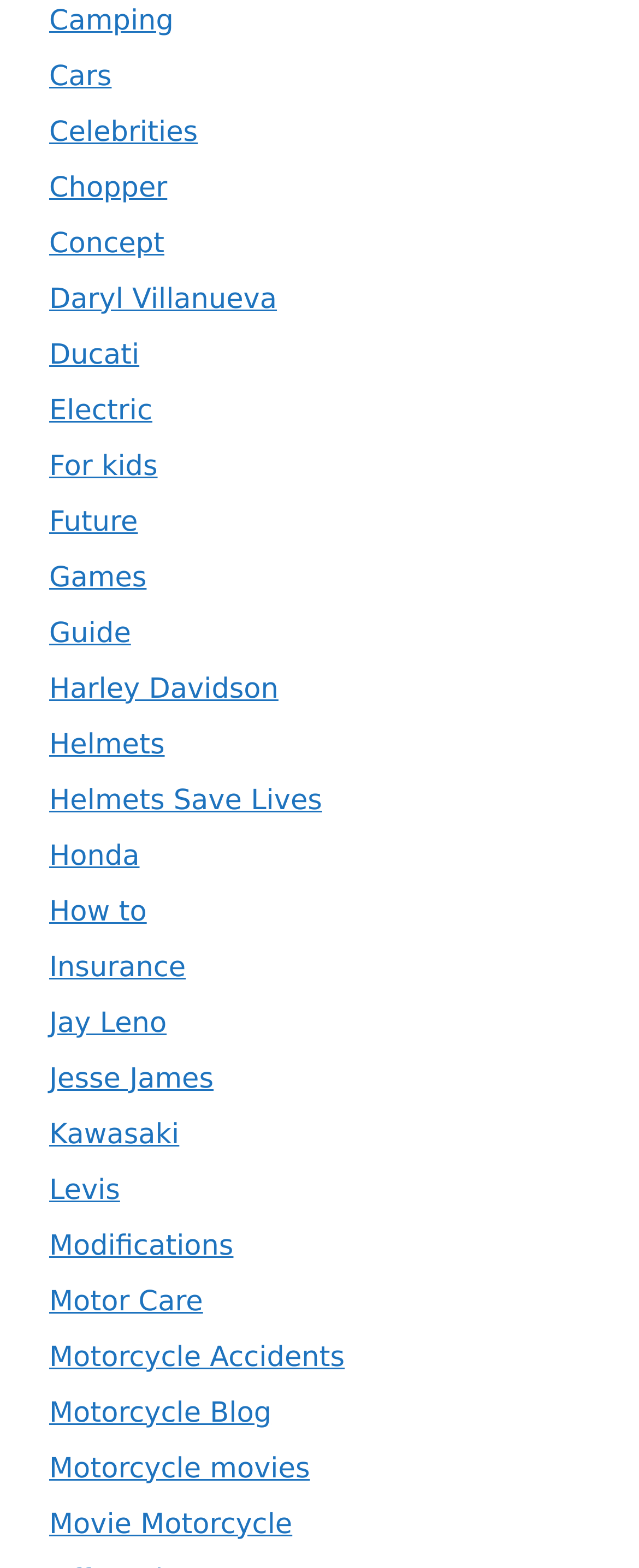Provide the bounding box coordinates of the area you need to click to execute the following instruction: "Click on the 'Camping' link".

[0.077, 0.003, 0.272, 0.024]